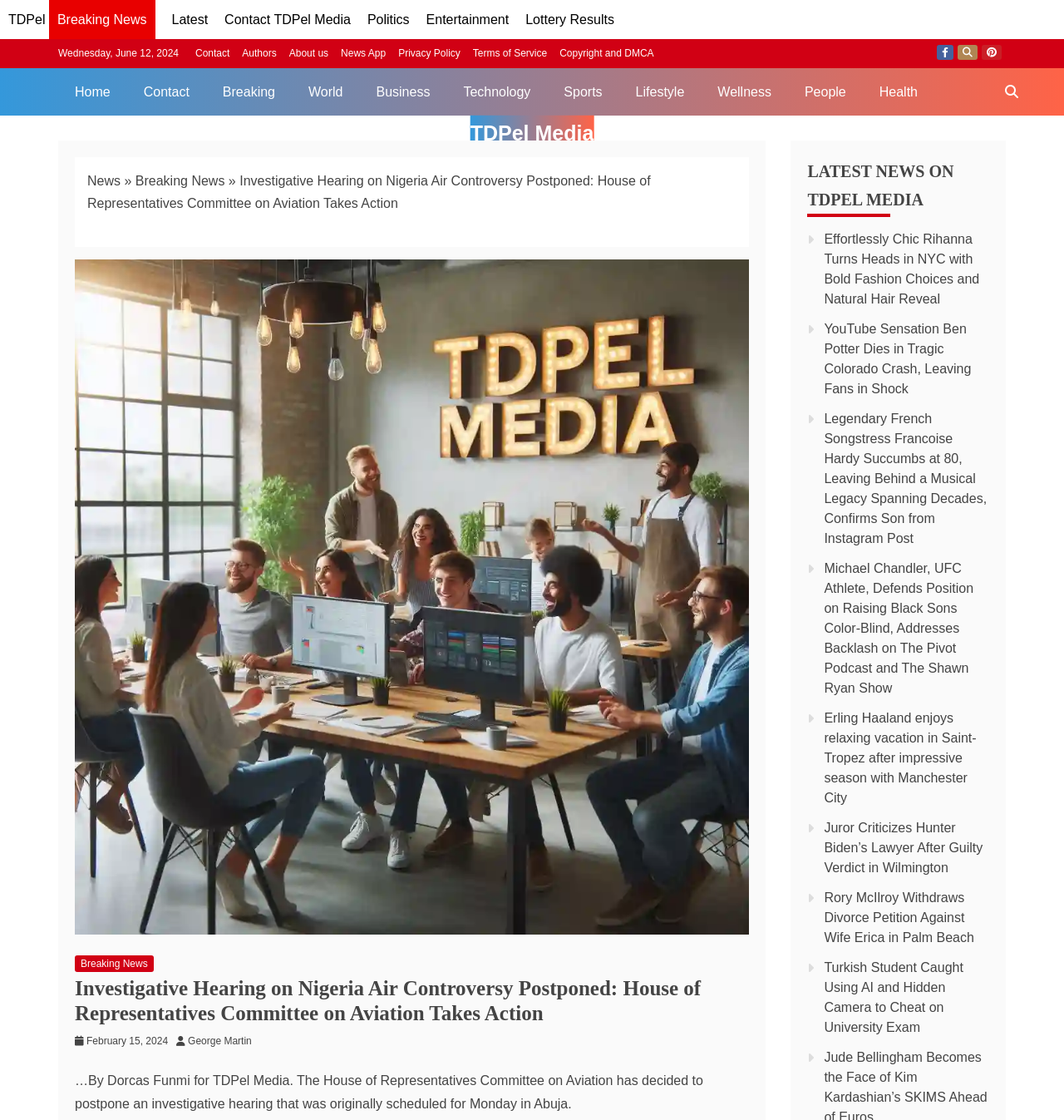How many latest news articles are listed on the webpage?
Analyze the image and deliver a detailed answer to the question.

I counted the number of latest news articles listed on the webpage by examining the links under the heading 'LATEST NEWS ON TDPEL MEDIA', and found 7 articles.